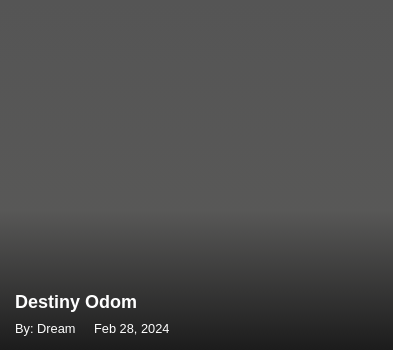Offer a detailed narrative of what is shown in the image.

This image features Destiny Odom, presented alongside her name prominently at the bottom. It is attributed to the creator "Dream" and is dated February 28, 2024. The overall design appears sleek and modern, with a dark background that contrasts elegantly with the lighter text and highlights Destiny's name. The layout likely serves to draw attention to her identity, suggesting she may be a notable figure or subject of interest in contemporary media.